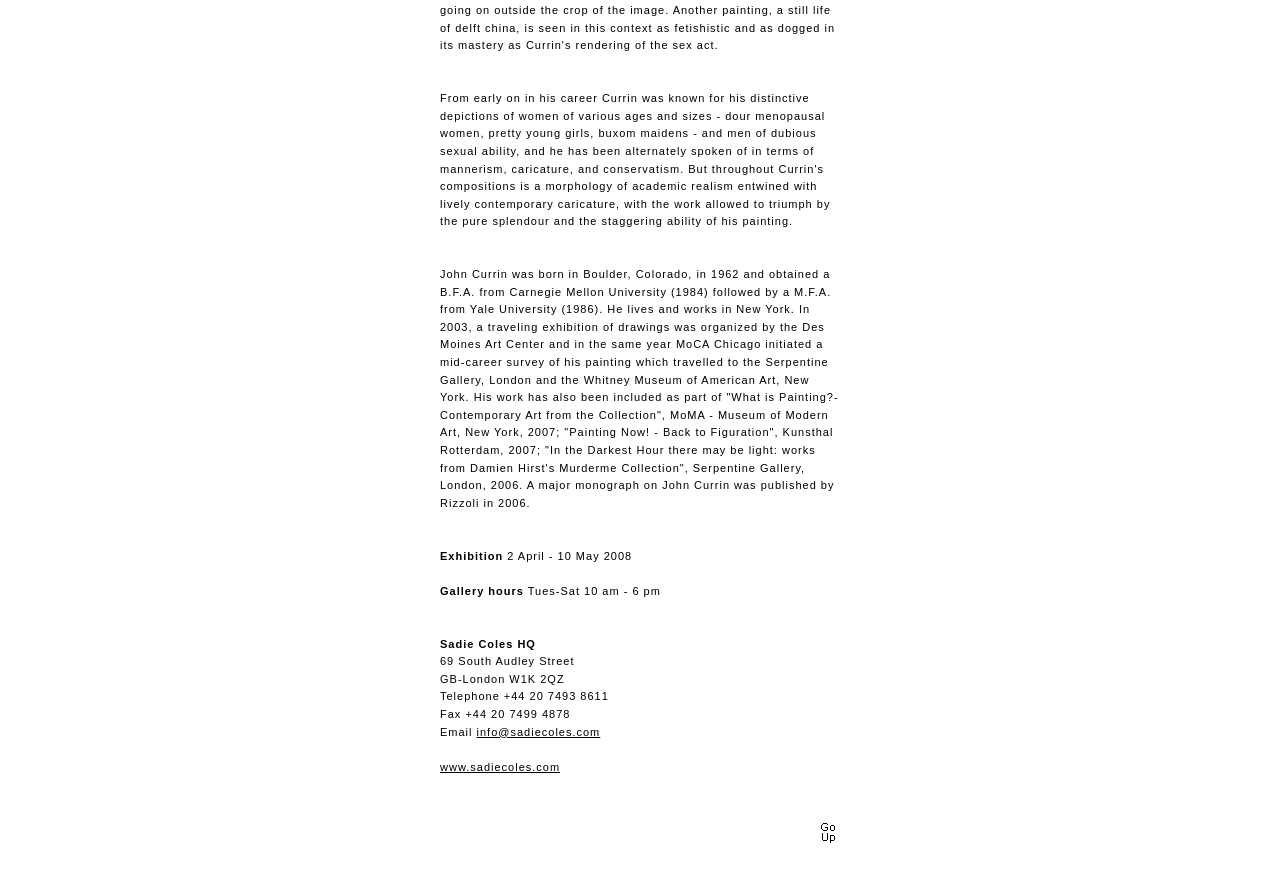What is the name of the gallery hosting the exhibition? Based on the image, give a response in one word or a short phrase.

Sadie Coles HQ